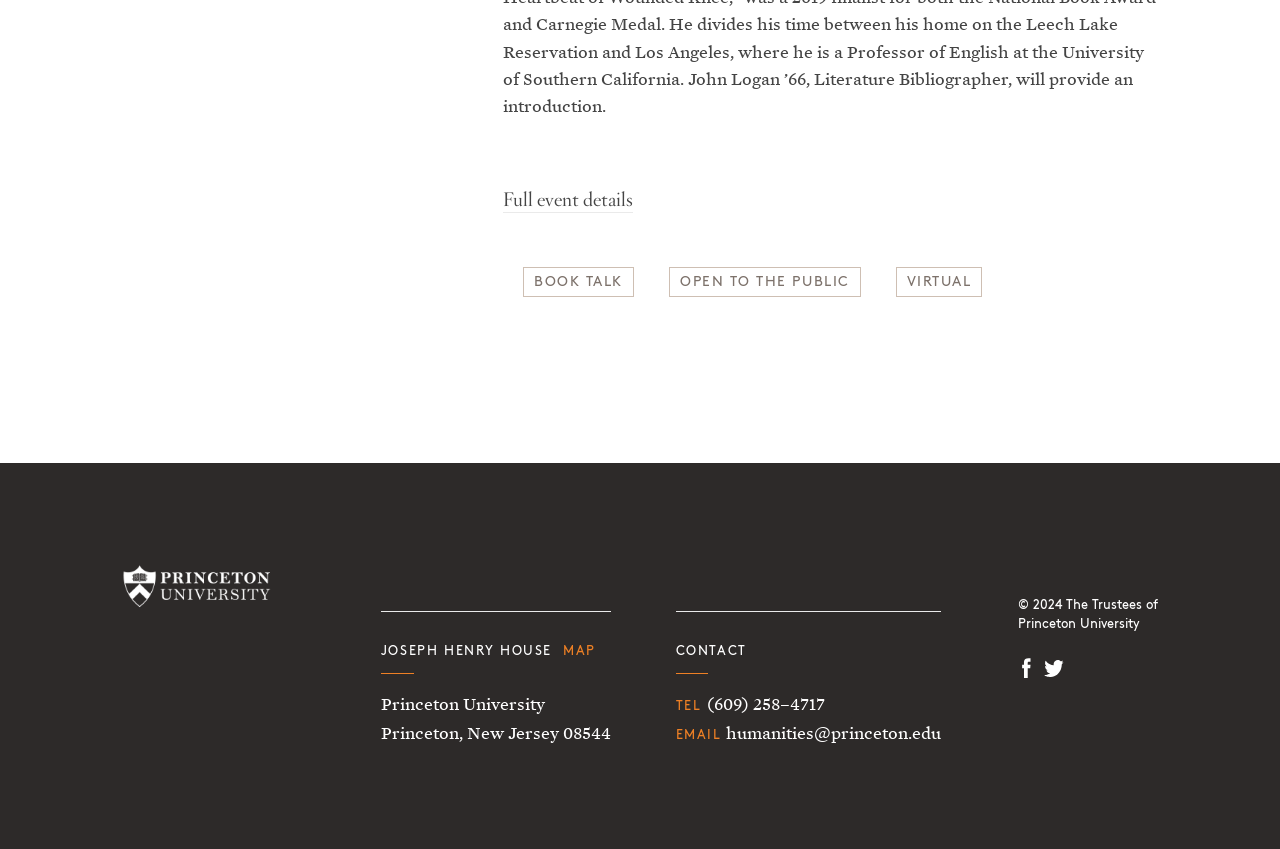Answer the question briefly using a single word or phrase: 
What is the event type of the 'BOOK TALK' link?

Virtual